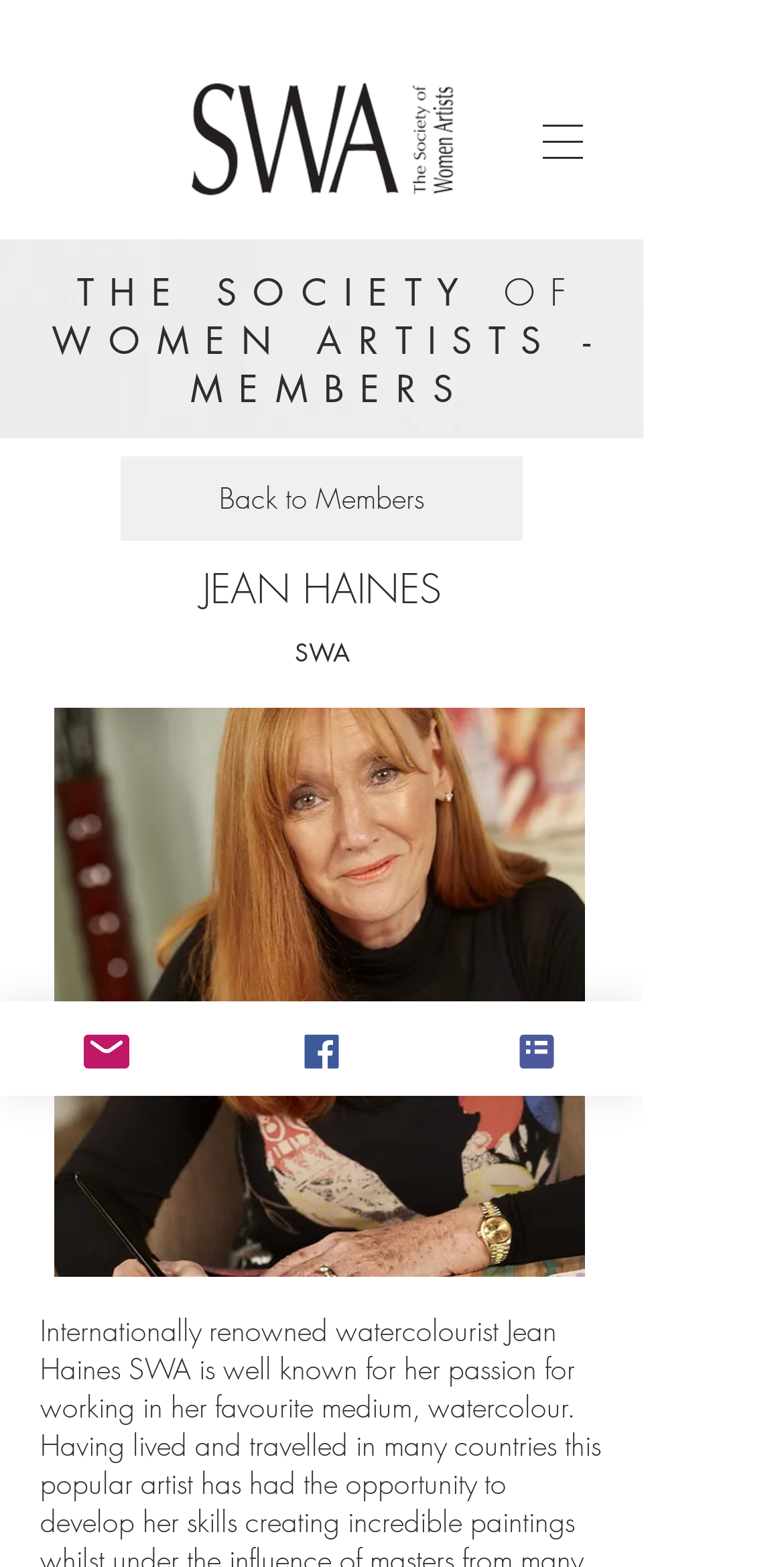Carefully examine the image and provide an in-depth answer to the question: What is the name of the organization?

The webpage has a heading element with the text 'THE SOCIETY OF WOMEN ARTISTS - MEMBERS' which suggests that the organization is THE SOCIETY OF WOMEN ARTISTS.